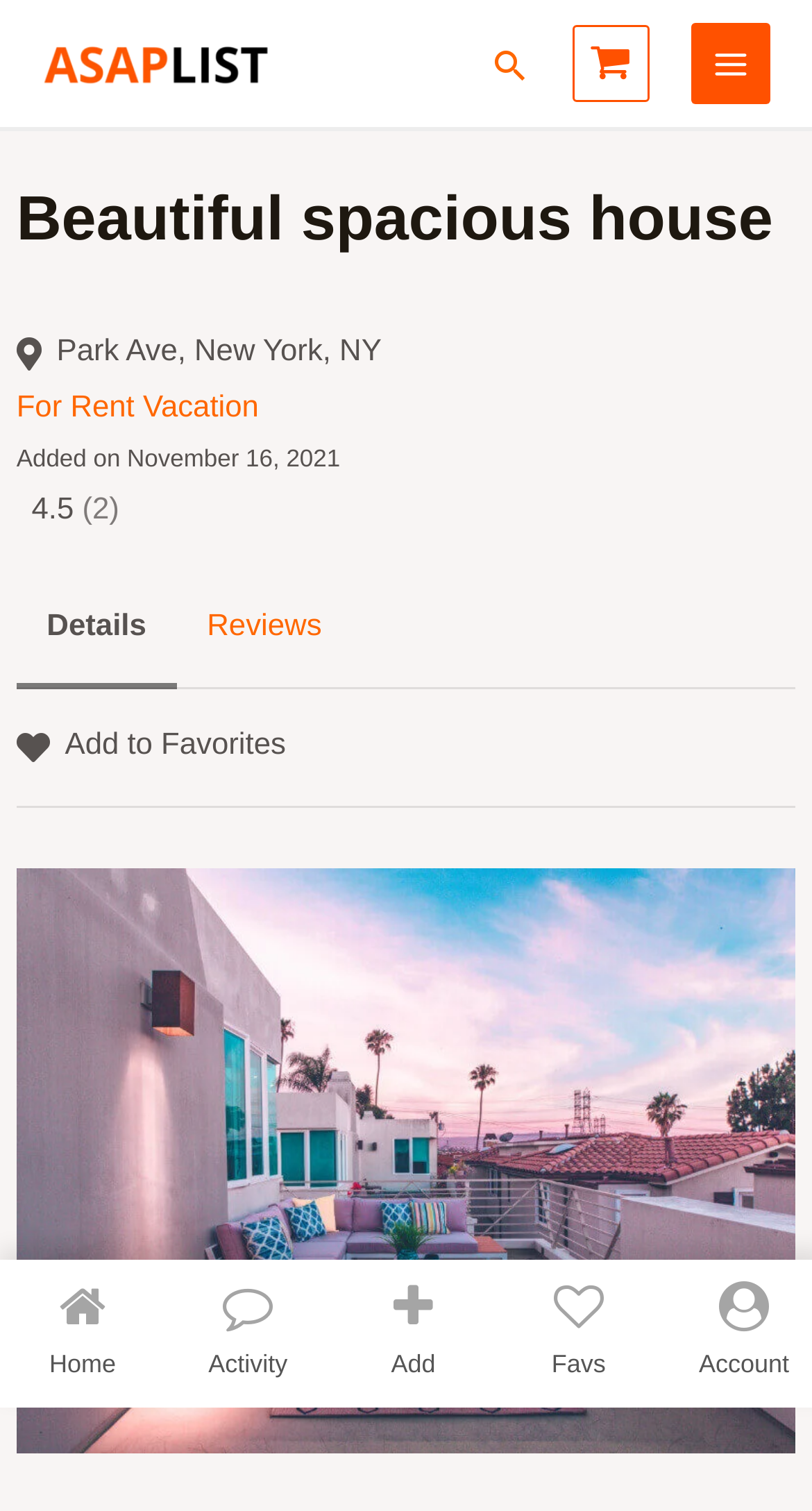Determine the bounding box coordinates for the UI element described. Format the coordinates as (top-left x, top-left y, bottom-right x, bottom-right y) and ensure all values are between 0 and 1. Element description: Add to Favorites

[0.02, 0.476, 0.352, 0.513]